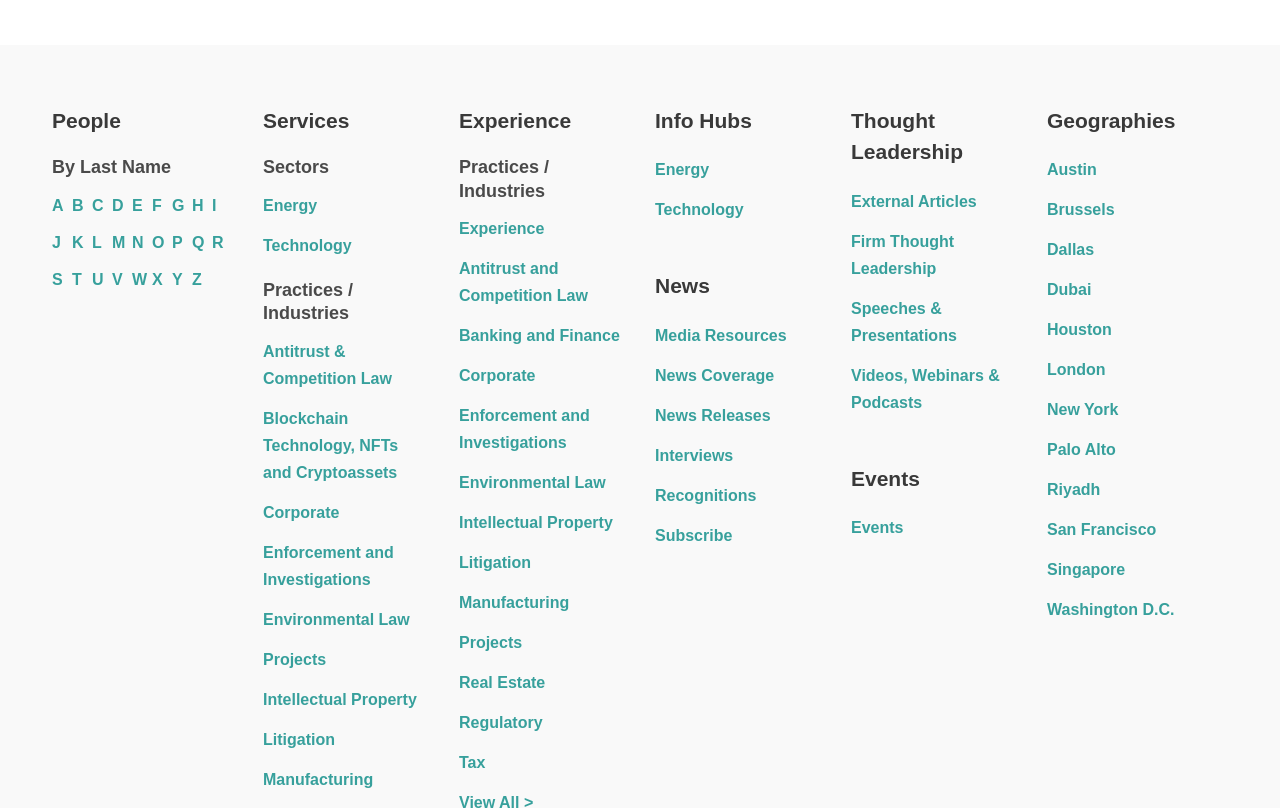Please specify the bounding box coordinates of the element that should be clicked to execute the given instruction: 'Explore the 'Energy' sector'. Ensure the coordinates are four float numbers between 0 and 1, expressed as [left, top, right, bottom].

[0.205, 0.244, 0.248, 0.265]